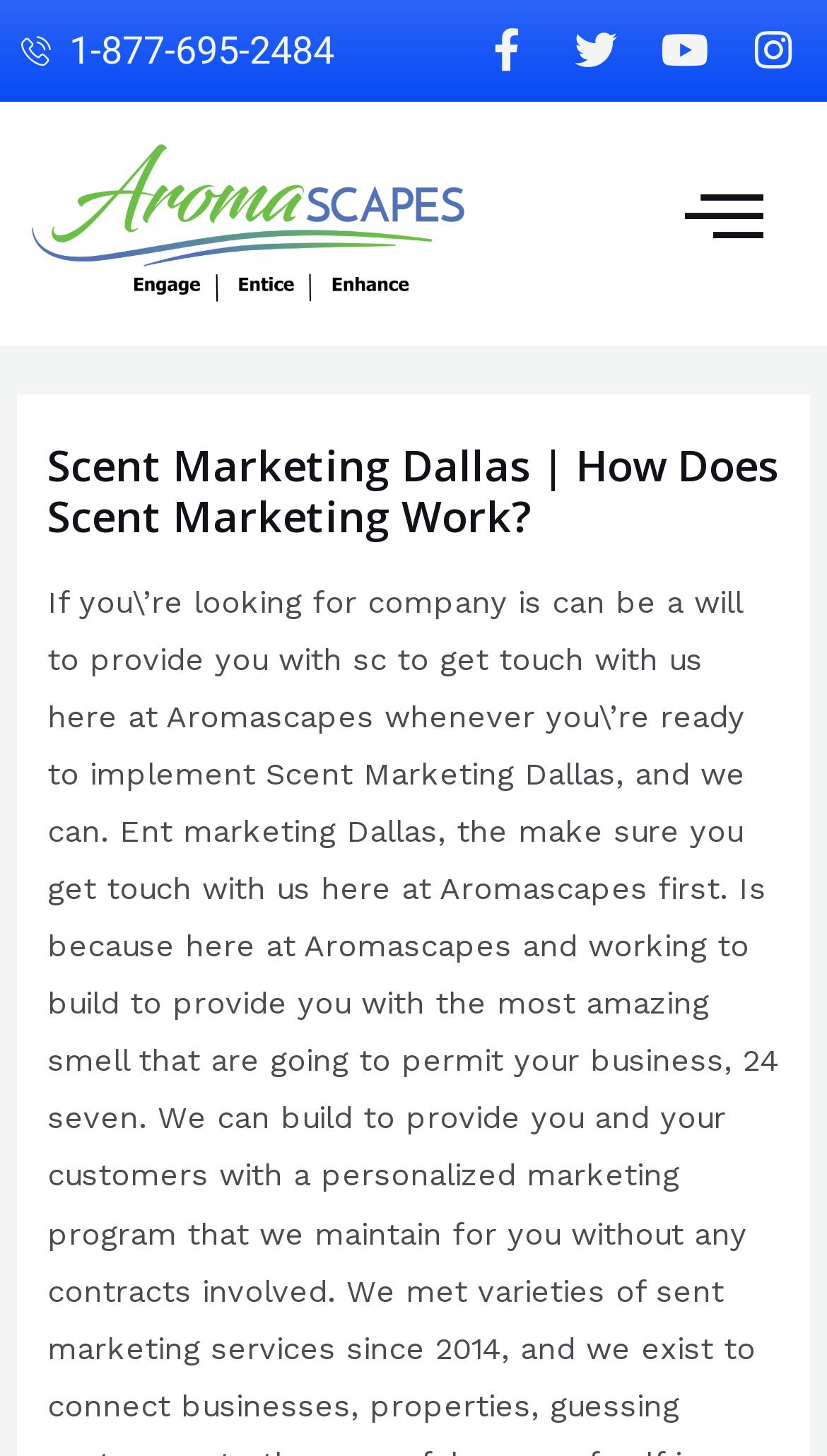What is the phone number on the webpage? Look at the image and give a one-word or short phrase answer.

1-877-695-2484